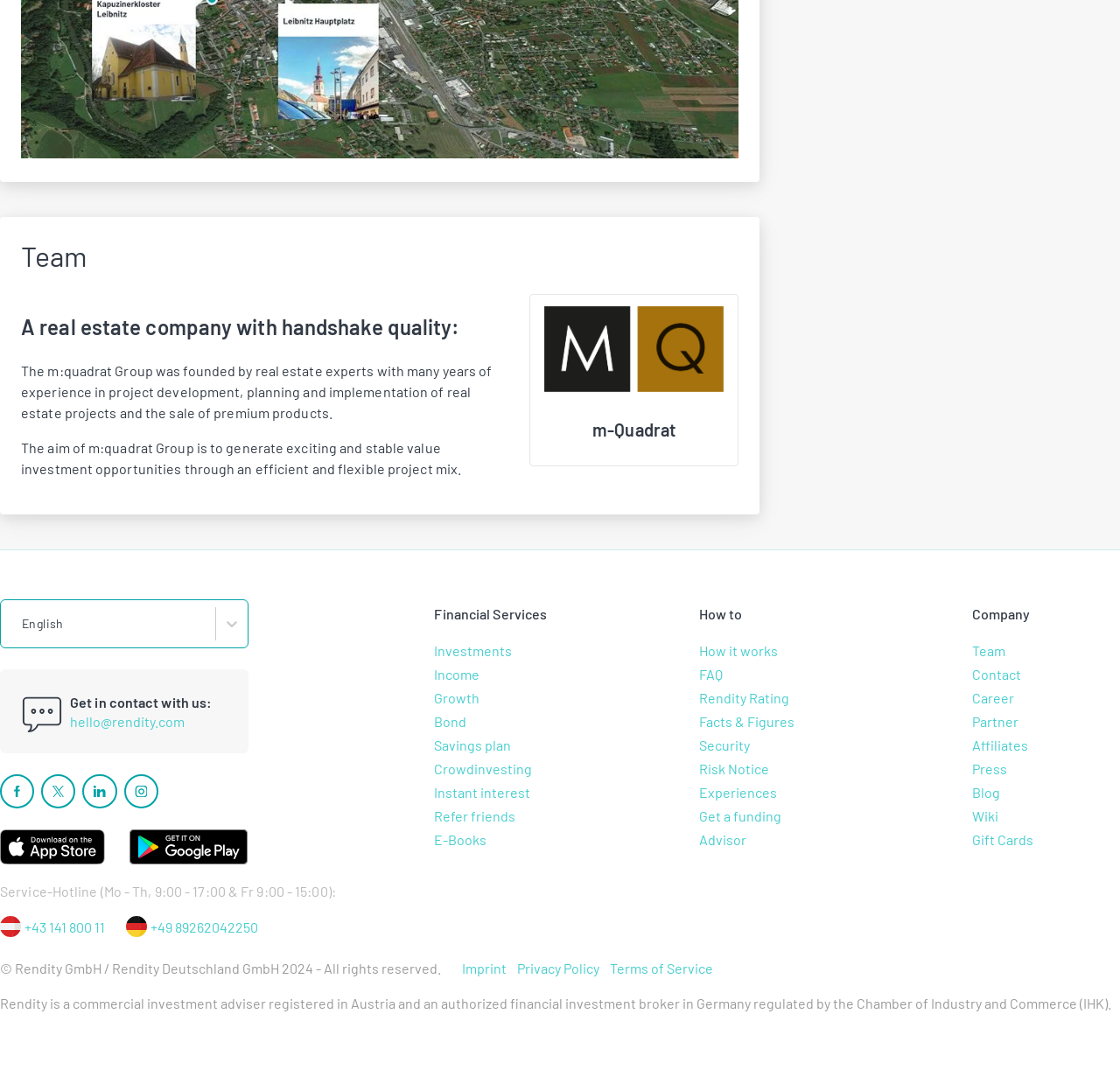Find the bounding box coordinates of the clickable element required to execute the following instruction: "Get in contact with us by clicking the 'hello@rendity.com' link". Provide the coordinates as four float numbers between 0 and 1, i.e., [left, top, right, bottom].

[0.062, 0.662, 0.165, 0.678]